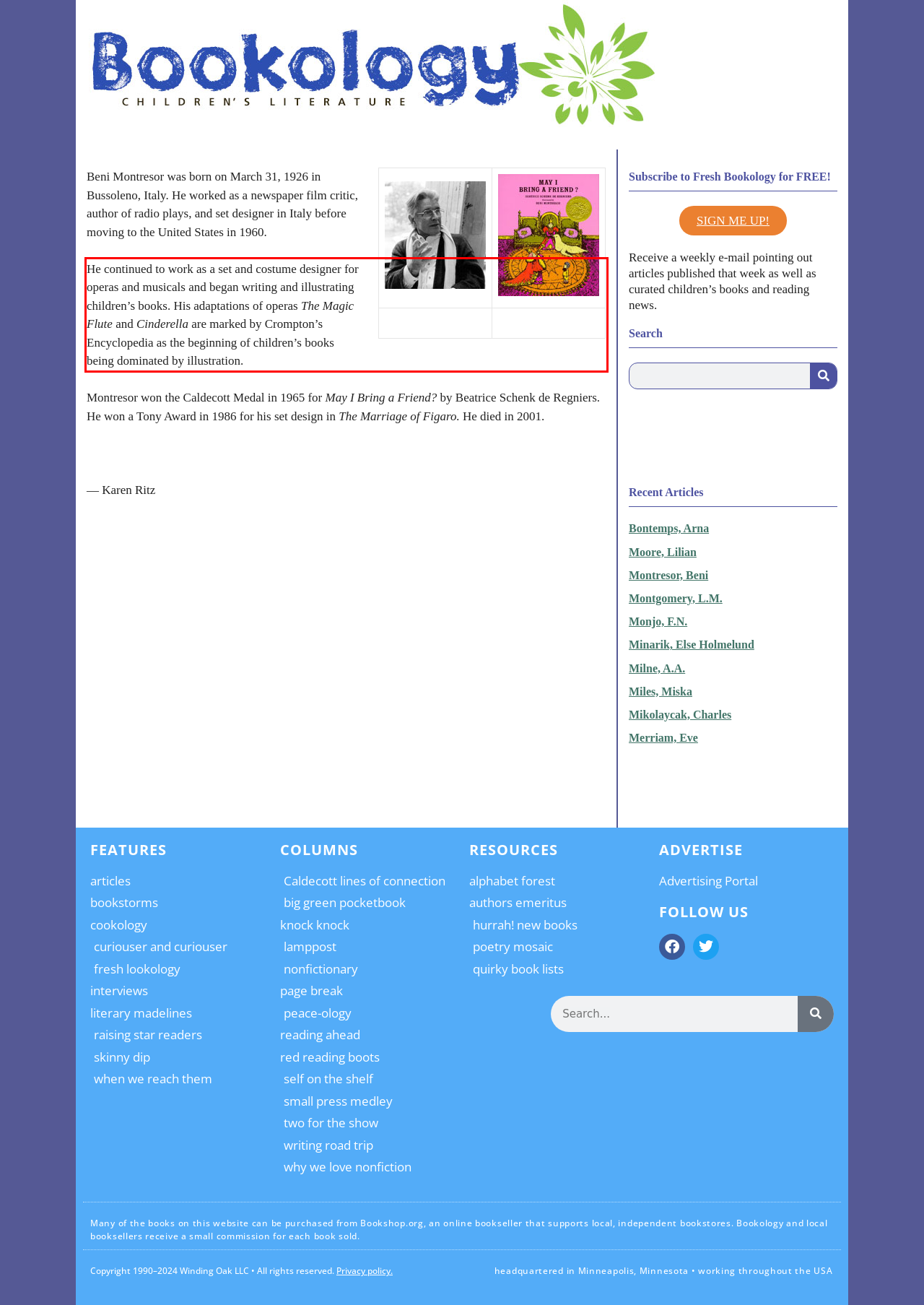Please examine the screenshot of the webpage and read the text present within the red rectangle bounding box.

He continued to work as a set and costume designer for operas and musicals and began writing and illustrating children’s books. His adaptations of operas The Magic Flute and Cinderella are marked by Crompton’s Encyclopedia as the beginning of children’s books being dominated by illustration.